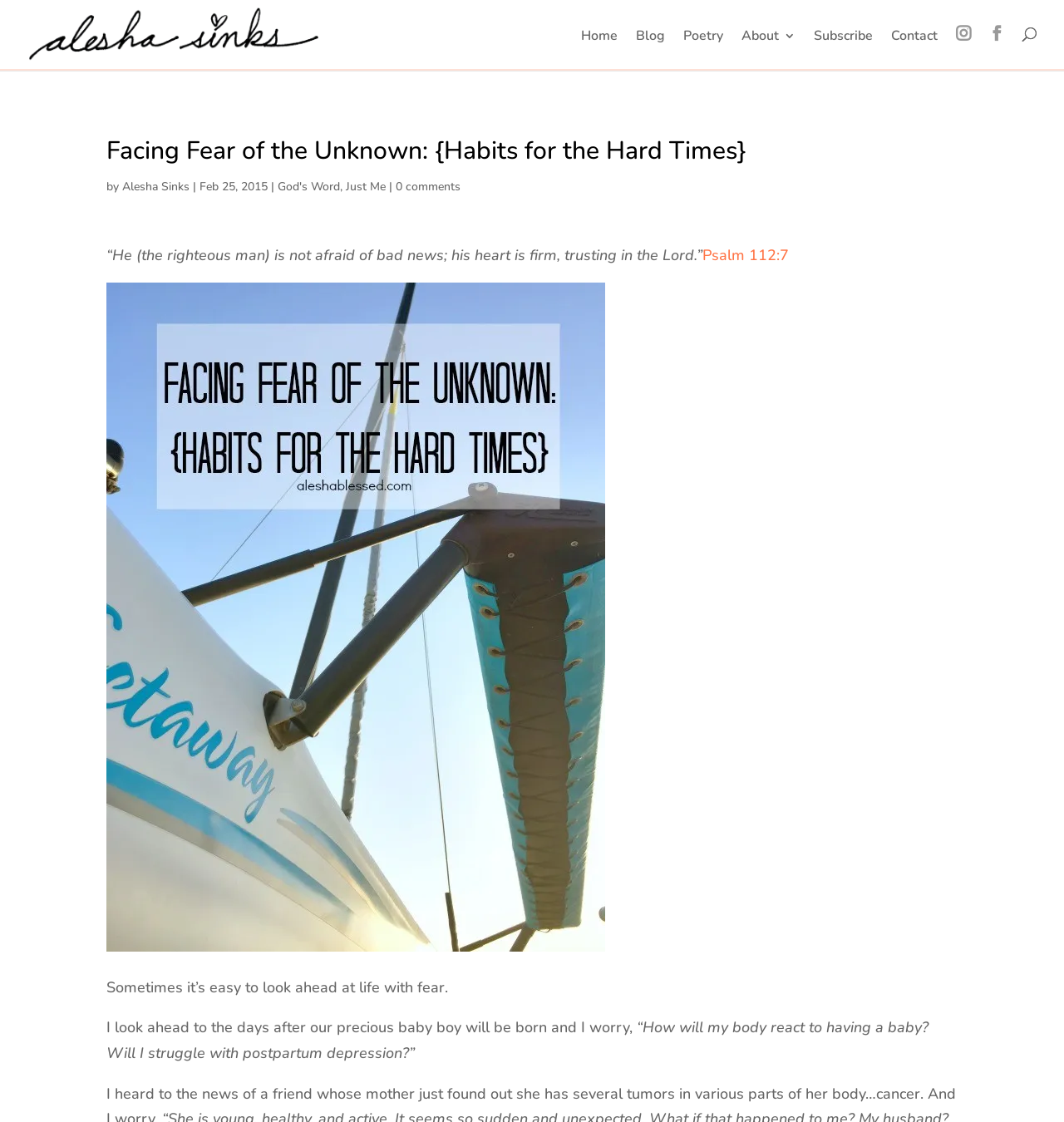Could you find the bounding box coordinates of the clickable area to complete this instruction: "read Psalm 112:7"?

[0.66, 0.218, 0.741, 0.236]